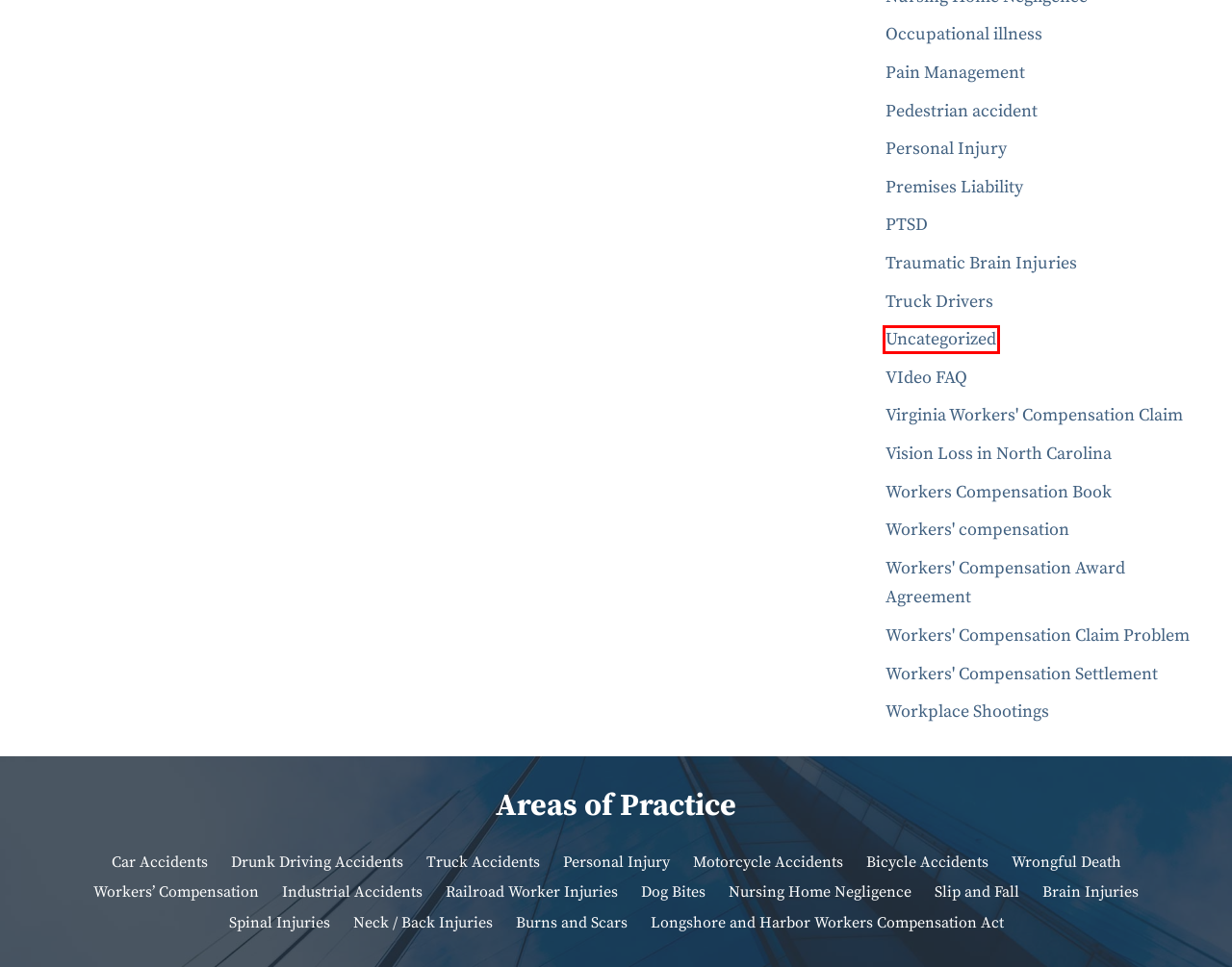With the provided webpage screenshot containing a red bounding box around a UI element, determine which description best matches the new webpage that appears after clicking the selected element. The choices are:
A. Drunk Driving Accidents | Joe Miller Law, Ltd.
B. Workplace Shootings | Joe Miller Law, Ltd.
C. Longshore and Harbor Workers Compensation Act | Joe Miller Law, Ltd.
D. Personal Injury | Joe Miller Law, Ltd.
E. Brain Injuries | Joe Miller Law, Ltd.
F. Bicycle Accidents | Joe Miller Law, Ltd.
G. Workers’ Compensation Award Agreement | Joe Miller Law, Ltd.
H. Uncategorized | Joe Miller Law, Ltd.

H